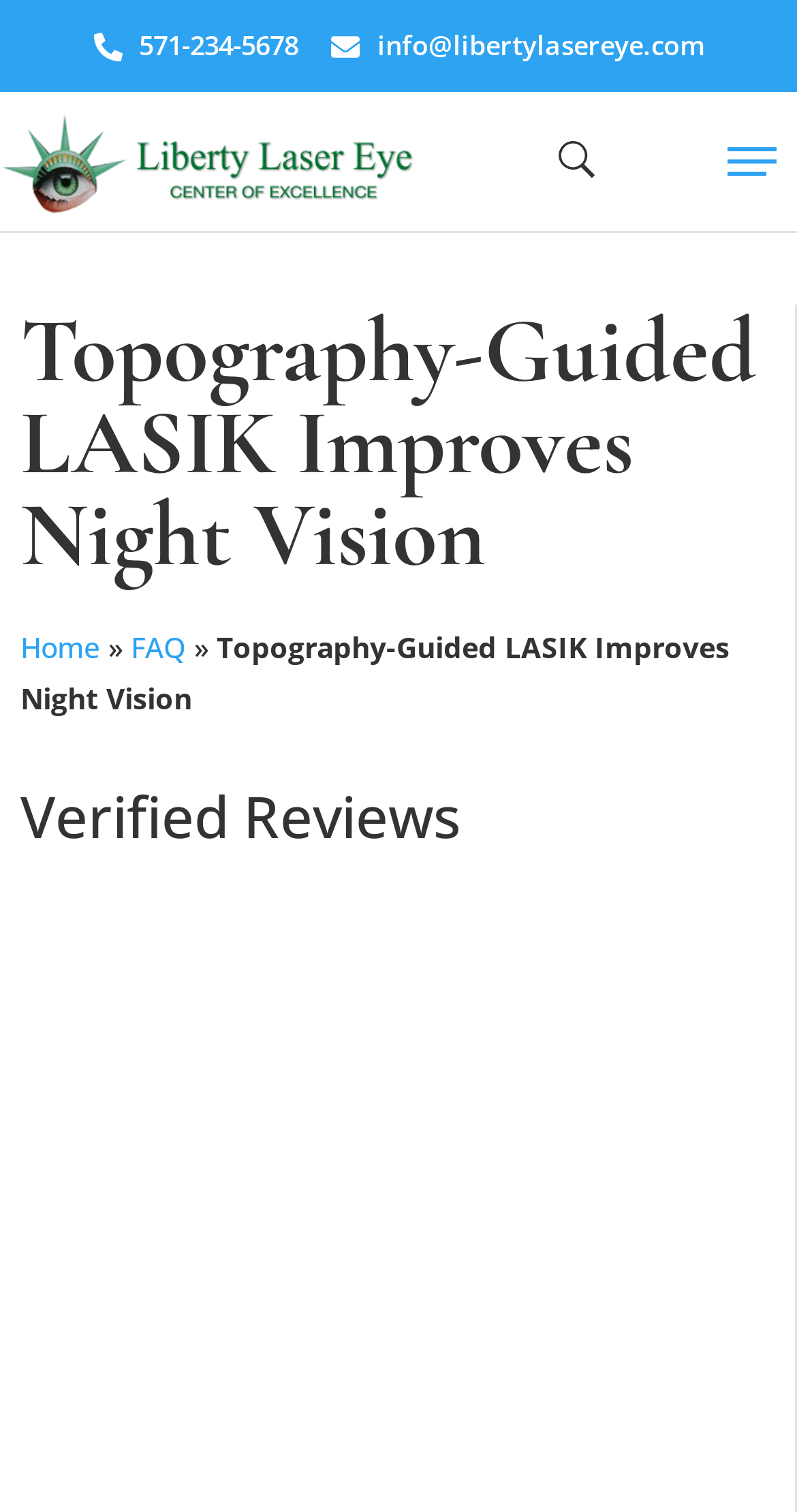Identify the bounding box for the UI element specified in this description: "FAQ". The coordinates must be four float numbers between 0 and 1, formatted as [left, top, right, bottom].

[0.164, 0.415, 0.233, 0.441]